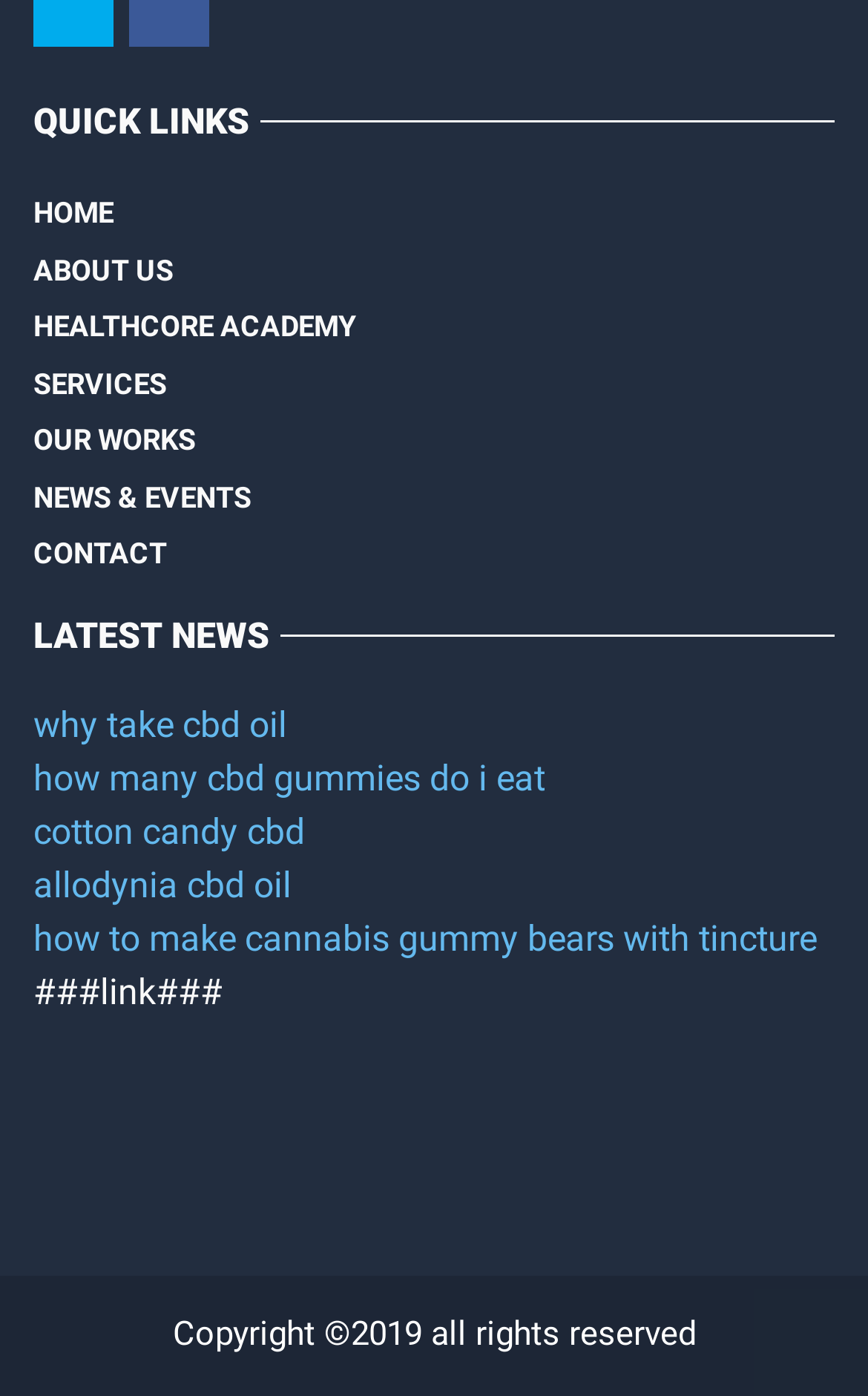Locate the bounding box of the UI element based on this description: "Contact". Provide four float numbers between 0 and 1 as [left, top, right, bottom].

[0.038, 0.377, 0.192, 0.417]